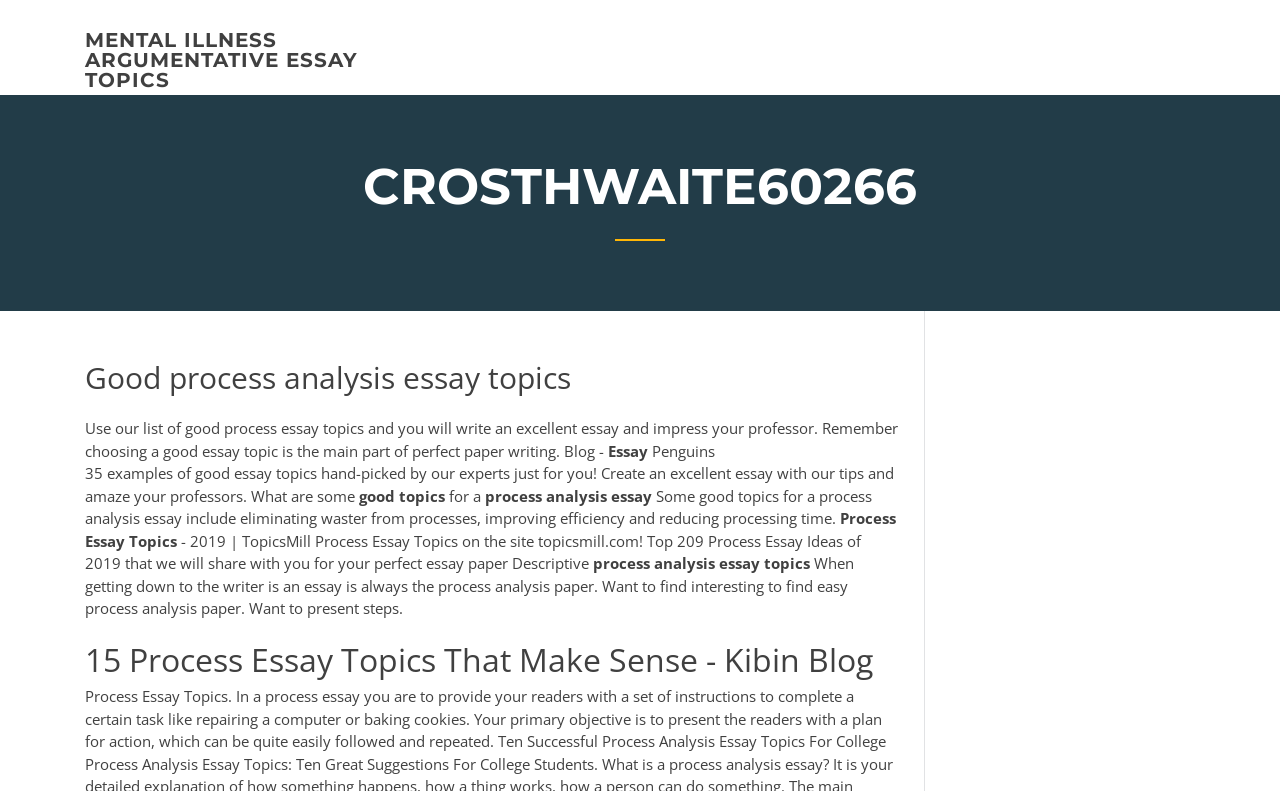What is the purpose of choosing a good essay topic?
Could you answer the question in a detailed manner, providing as much information as possible?

According to the static text element 'Use our list of good process essay topics and you will write an excellent essay and impress your professor. Remember choosing a good essay topic is the main part of perfect paper writing.', choosing a good essay topic is important to write an excellent essay.